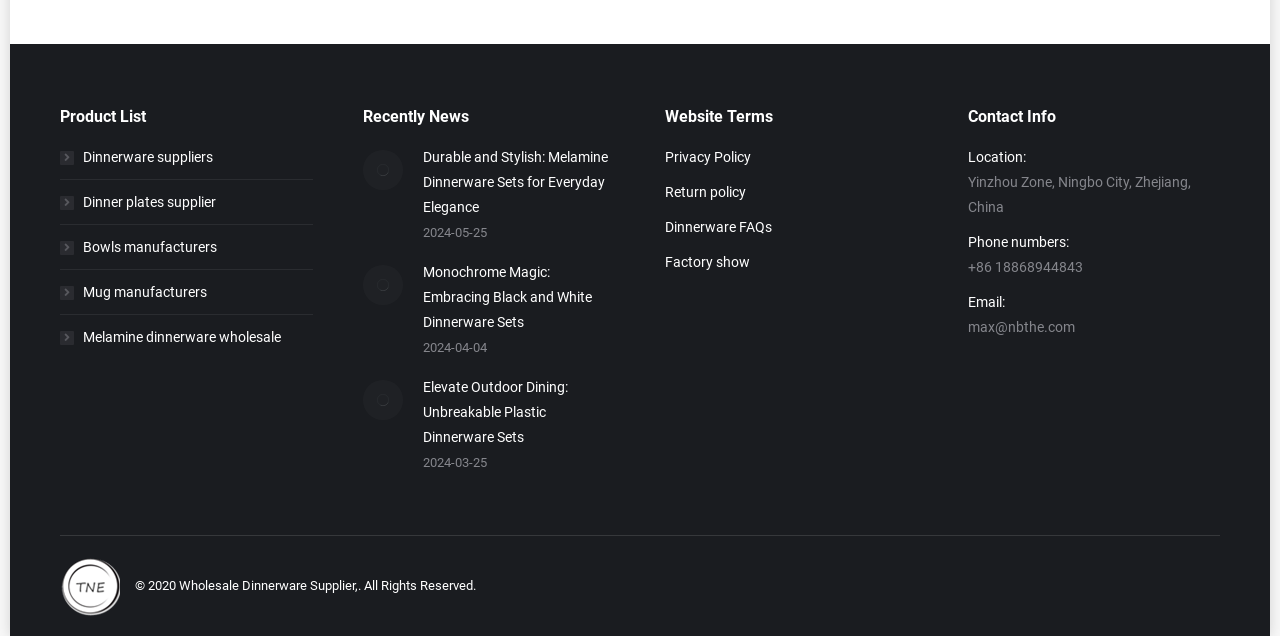Locate the bounding box coordinates of the element that should be clicked to fulfill the instruction: "Send an email to 'max@nbthe.com'".

[0.756, 0.501, 0.839, 0.526]